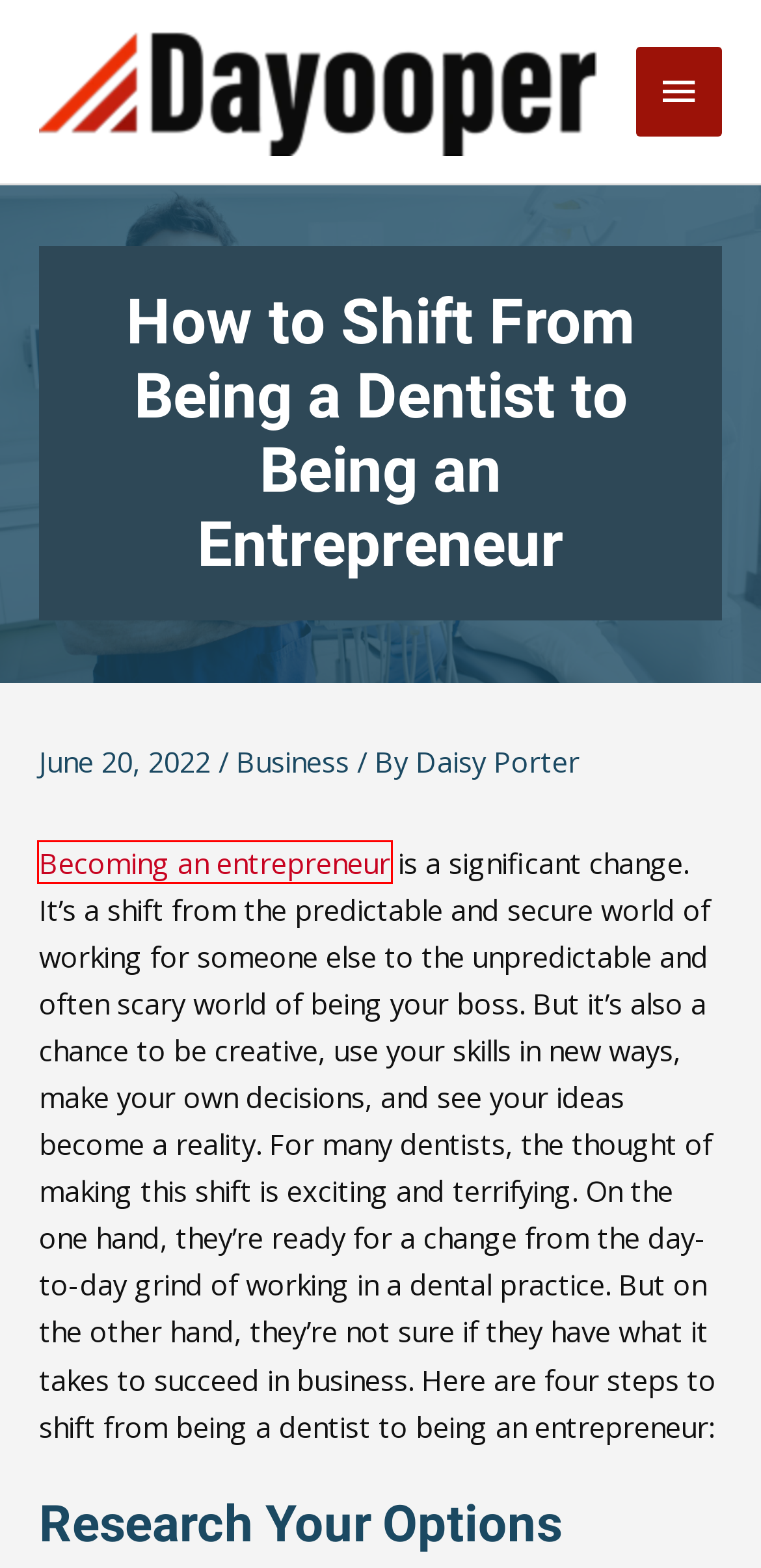Look at the screenshot of a webpage, where a red bounding box highlights an element. Select the best description that matches the new webpage after clicking the highlighted element. Here are the candidates:
A. Dayooper - Personal Finance & Business Insights
B. Personal Finance Archives - Dayooper
C. 10 Services Even Luxury Eating Establishments Need - Dayooper
D. Home Buying: Things to Remember When Setting a Budget | Dayooper
E. Investments Archives - Dayooper
F. Success as an Entrepreneur: Why Appearance Matters - Dayooper
G. What Are the Key Benefits of Voice over Internet Protocol? - Dayooper
H. Business Archives - Dayooper

F